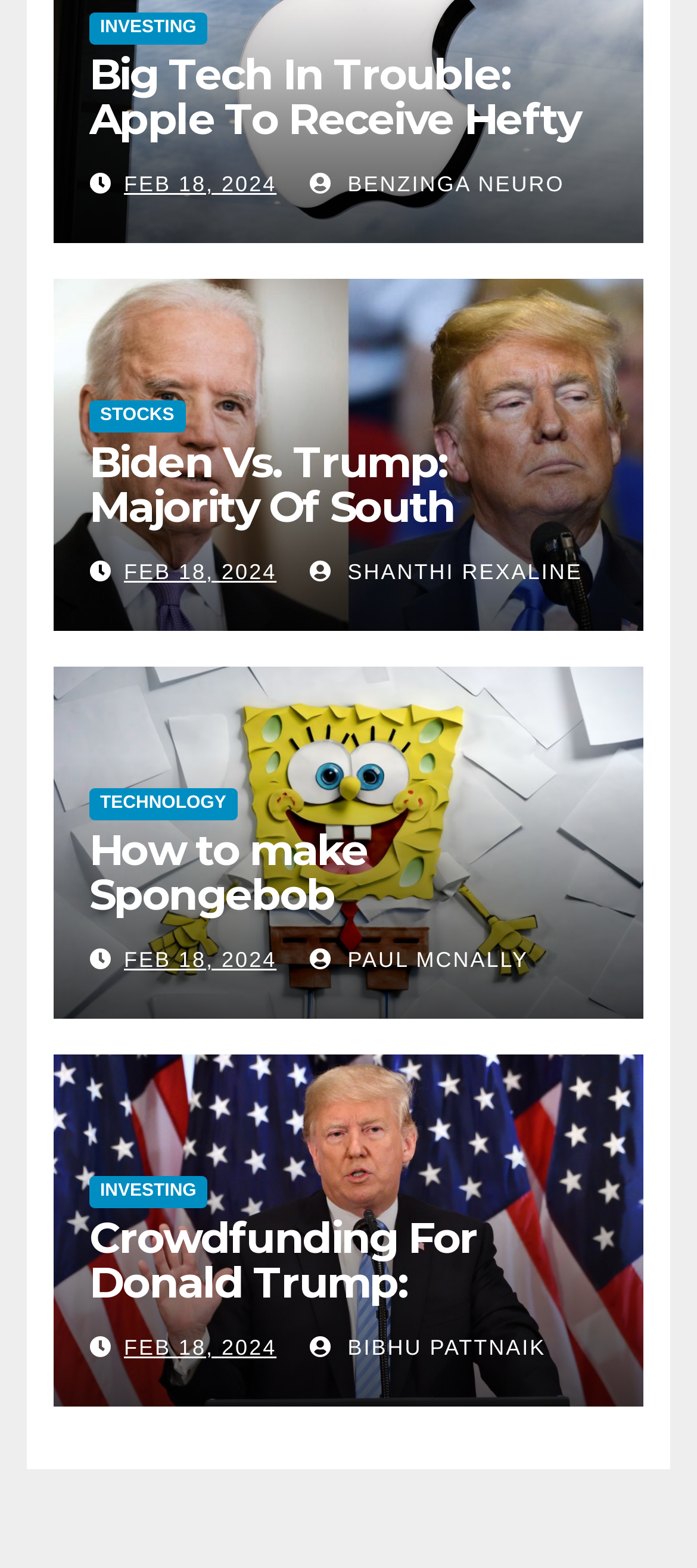Specify the bounding box coordinates of the element's area that should be clicked to execute the given instruction: "Click on 'INVESTING'". The coordinates should be four float numbers between 0 and 1, i.e., [left, top, right, bottom].

[0.128, 0.008, 0.297, 0.028]